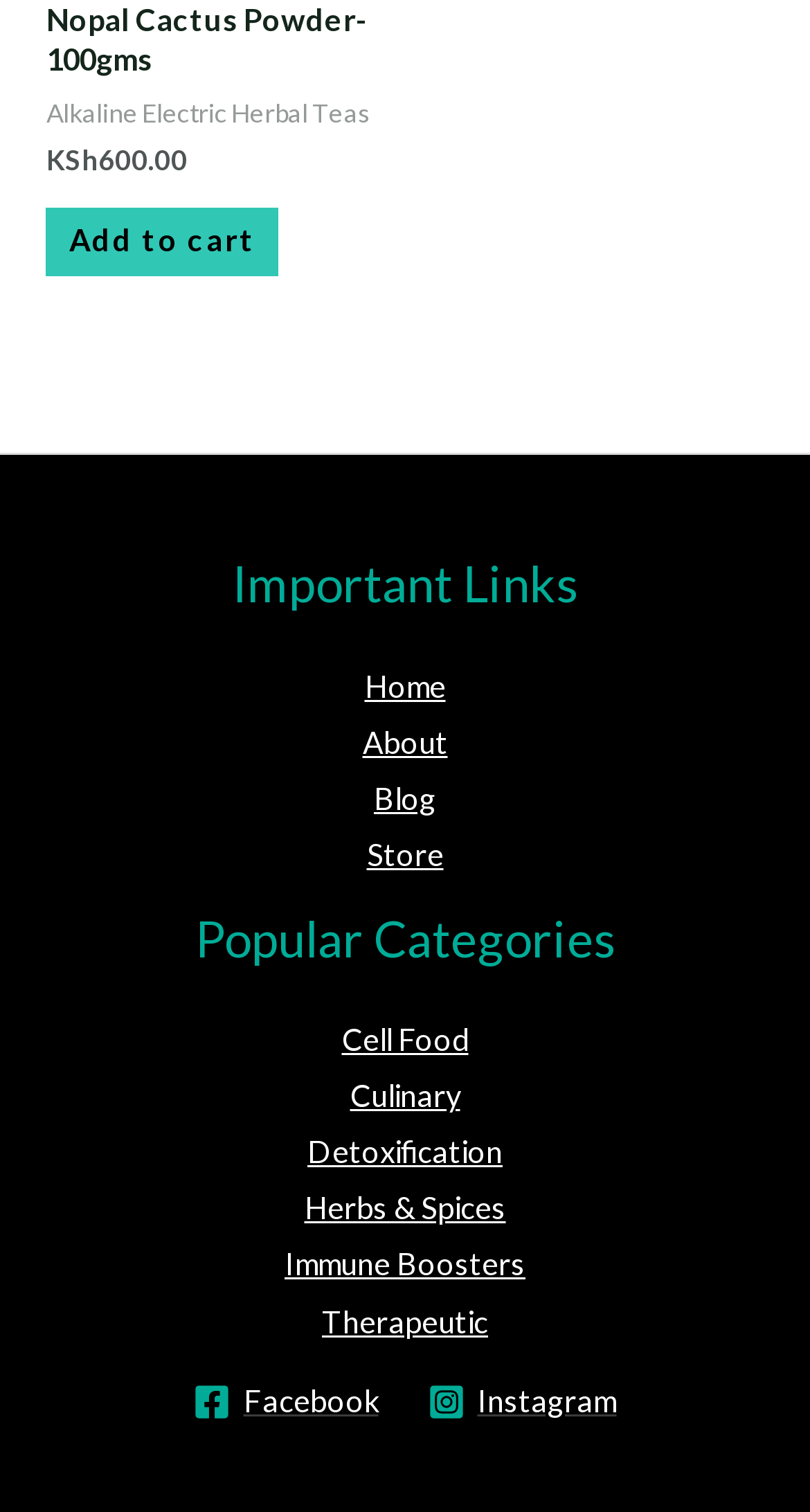Please determine the bounding box coordinates of the section I need to click to accomplish this instruction: "Add to cart".

[0.058, 0.137, 0.344, 0.183]